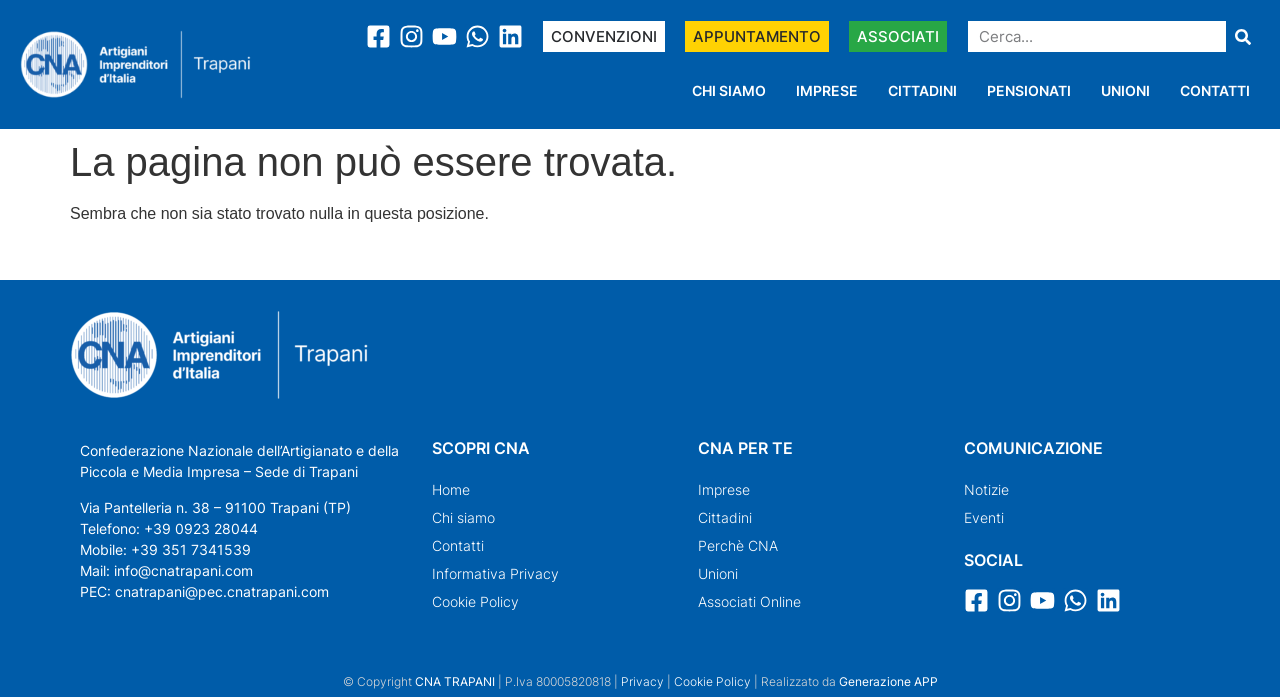Locate the bounding box coordinates of the item that should be clicked to fulfill the instruction: "Learn about CNA".

[0.338, 0.632, 0.514, 0.655]